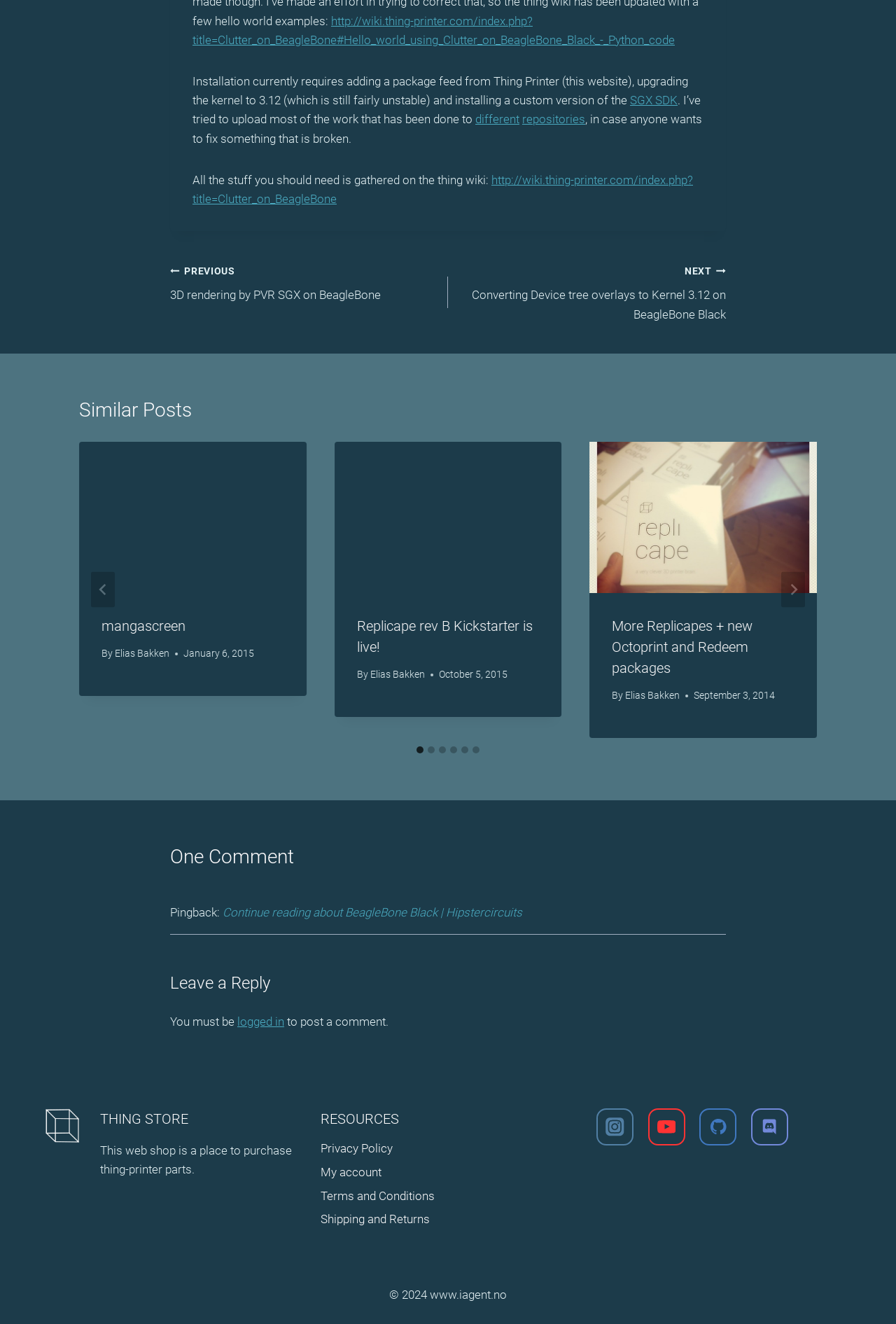Determine the bounding box coordinates of the section I need to click to execute the following instruction: "Go to the 'Posts' navigation". Provide the coordinates as four float numbers between 0 and 1, i.e., [left, top, right, bottom].

[0.19, 0.197, 0.81, 0.245]